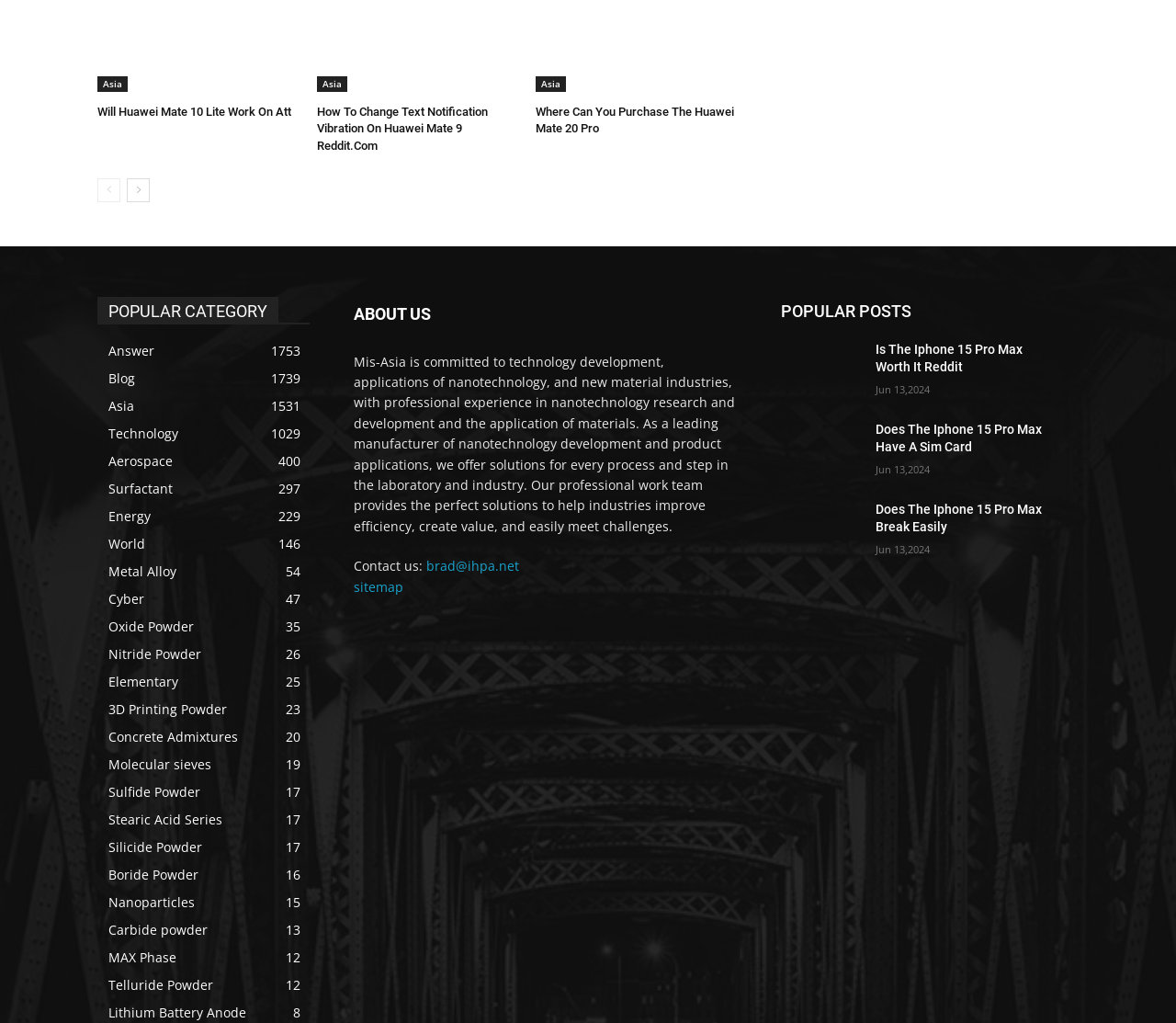What is the category with the most links?
Look at the image and provide a short answer using one word or a phrase.

Asia